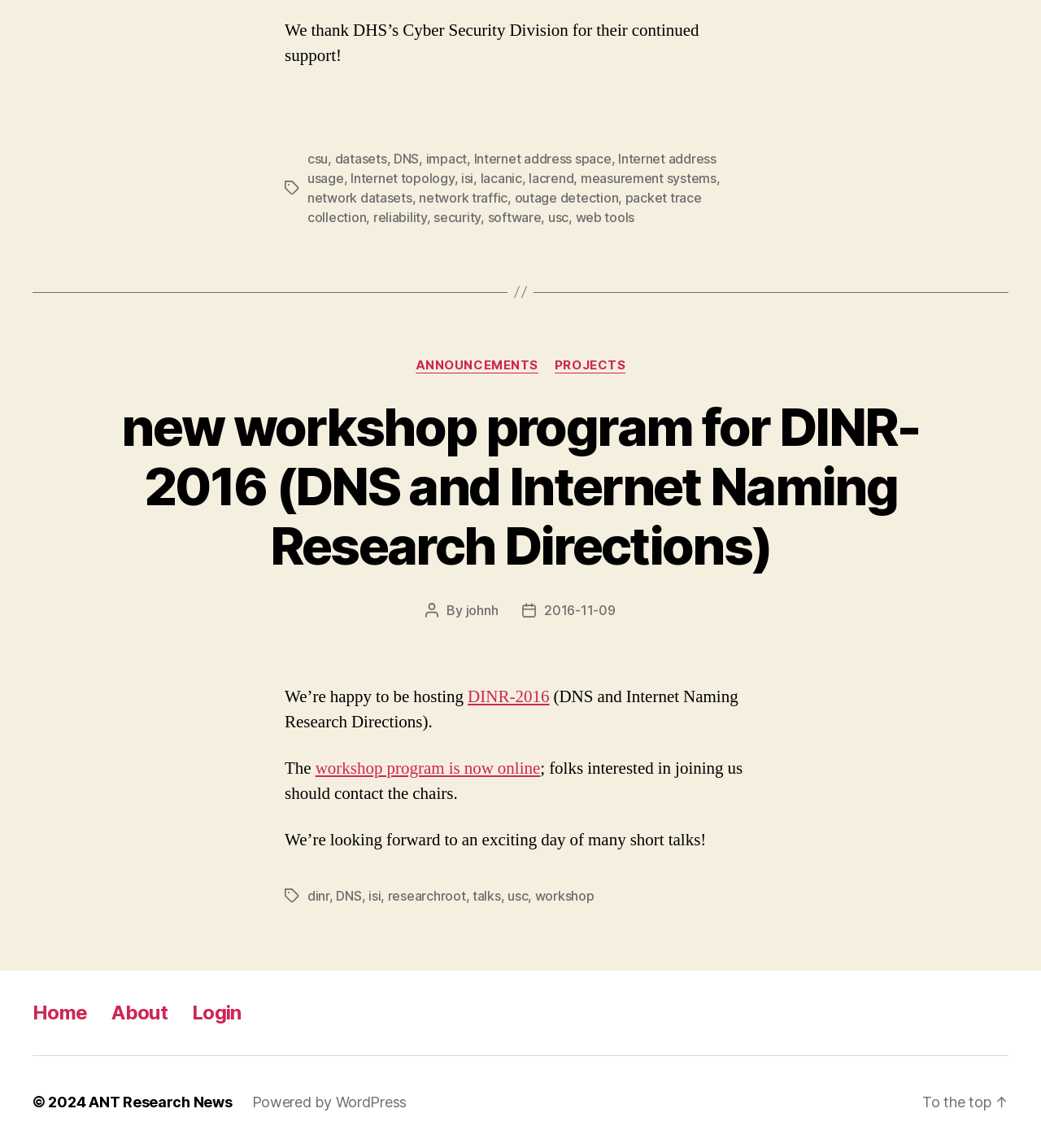Reply to the question with a single word or phrase:
What is the category of the post?

ANNOUNCEMENTS